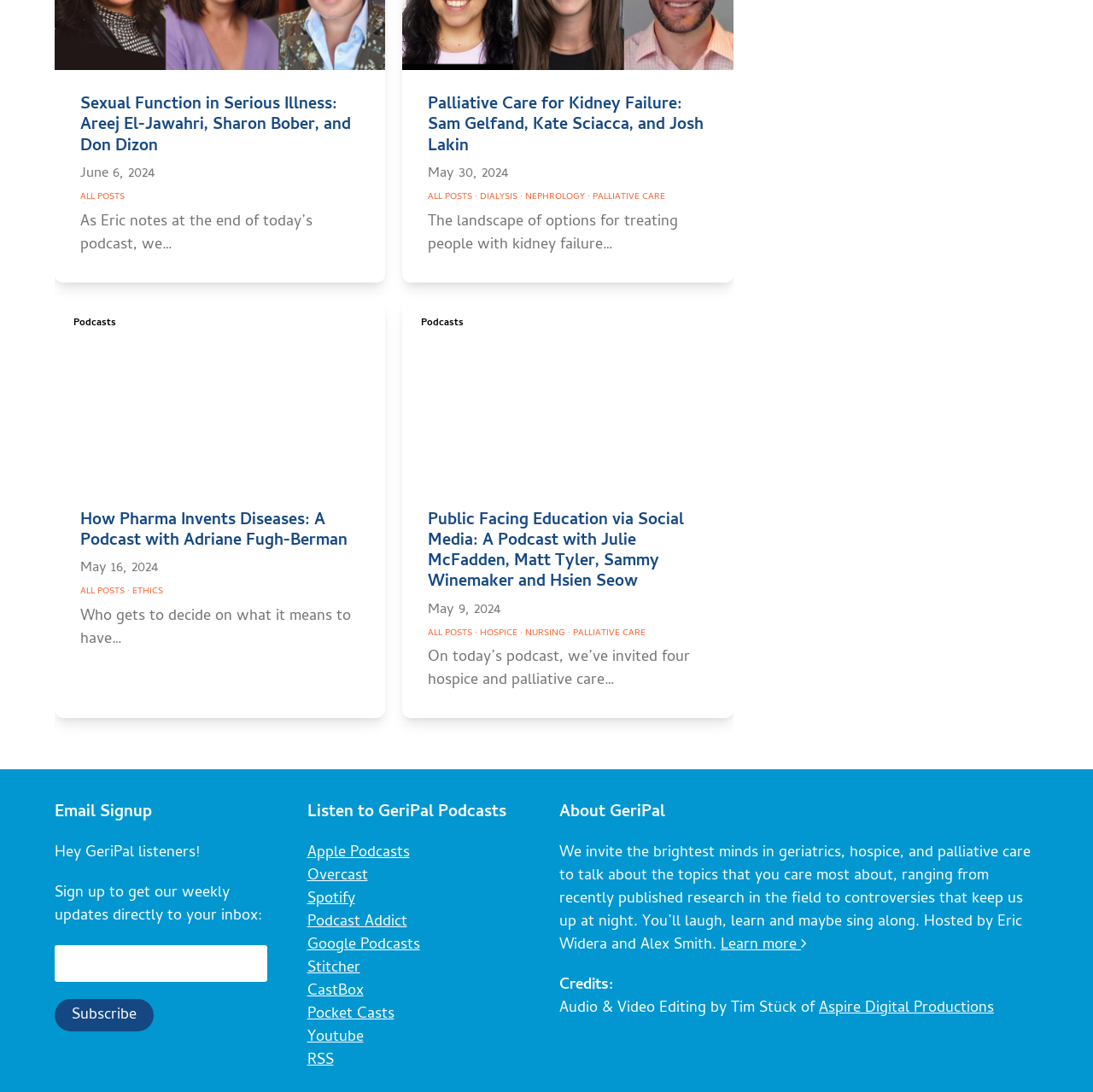Predict the bounding box coordinates for the UI element described as: "Aspire Digital Productions". The coordinates should be four float numbers between 0 and 1, presented as [left, top, right, bottom].

[0.749, 0.912, 0.909, 0.935]